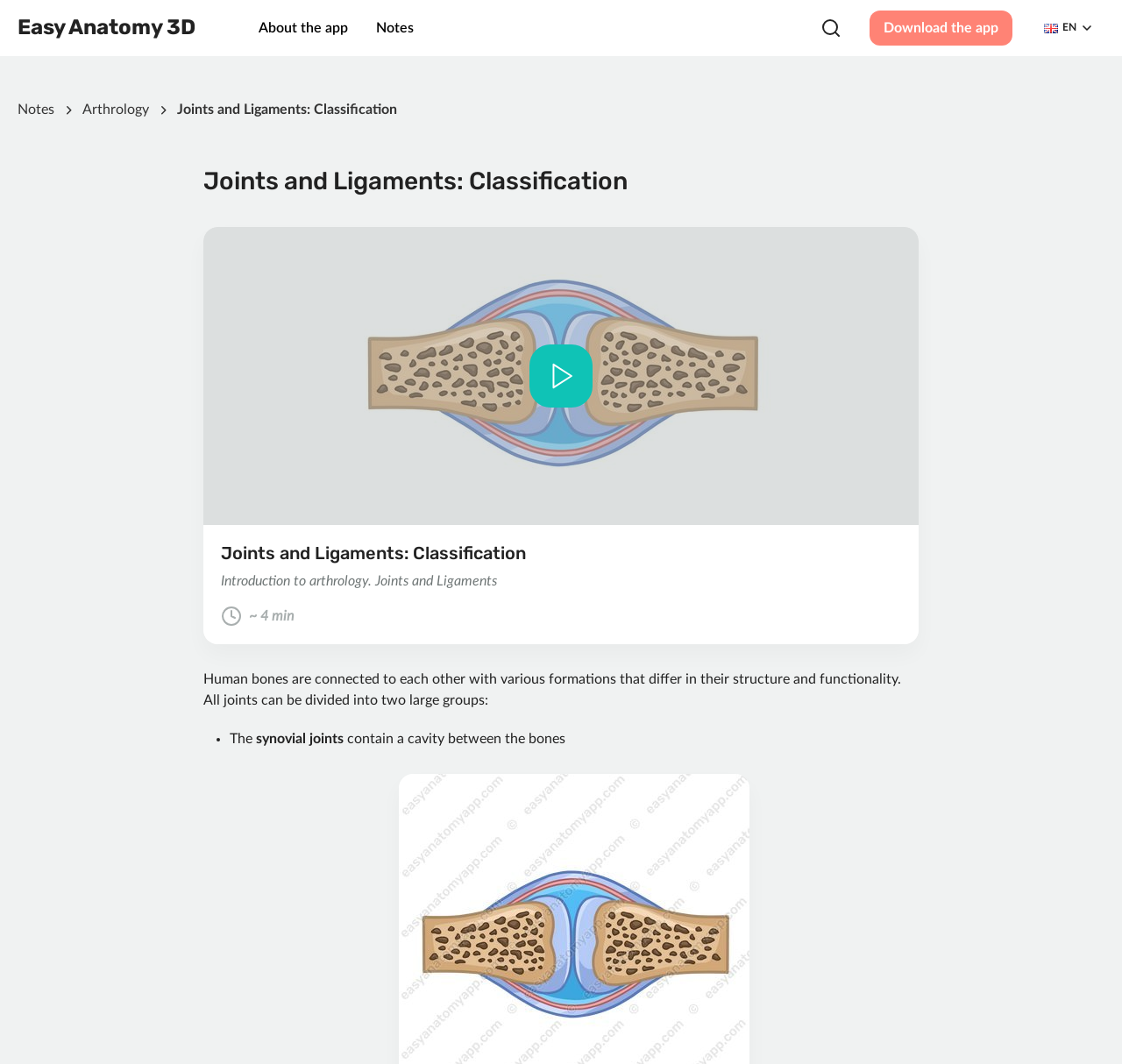Can you identify the bounding box coordinates of the clickable region needed to carry out this instruction: 'Change the language to English'? The coordinates should be four float numbers within the range of 0 to 1, stated as [left, top, right, bottom].

[0.921, 0.01, 0.984, 0.043]